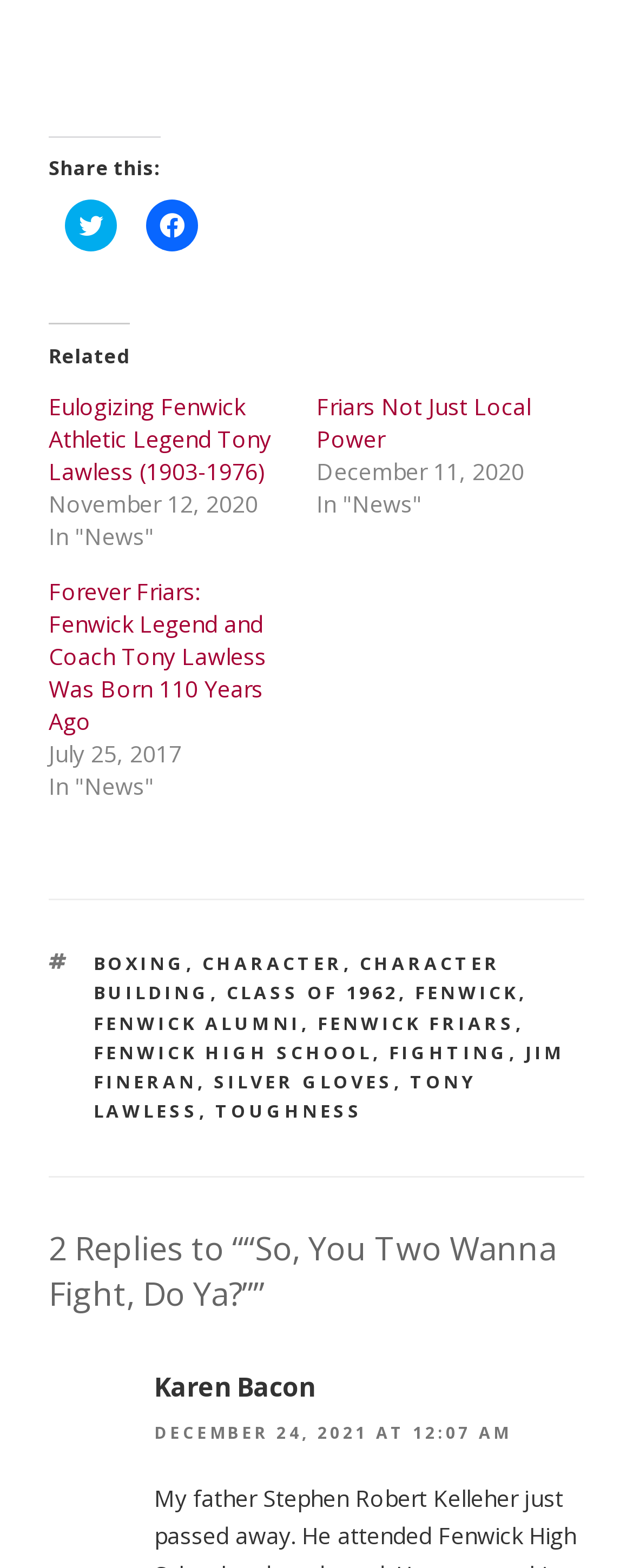Find the bounding box coordinates of the clickable area that will achieve the following instruction: "view user profile".

None